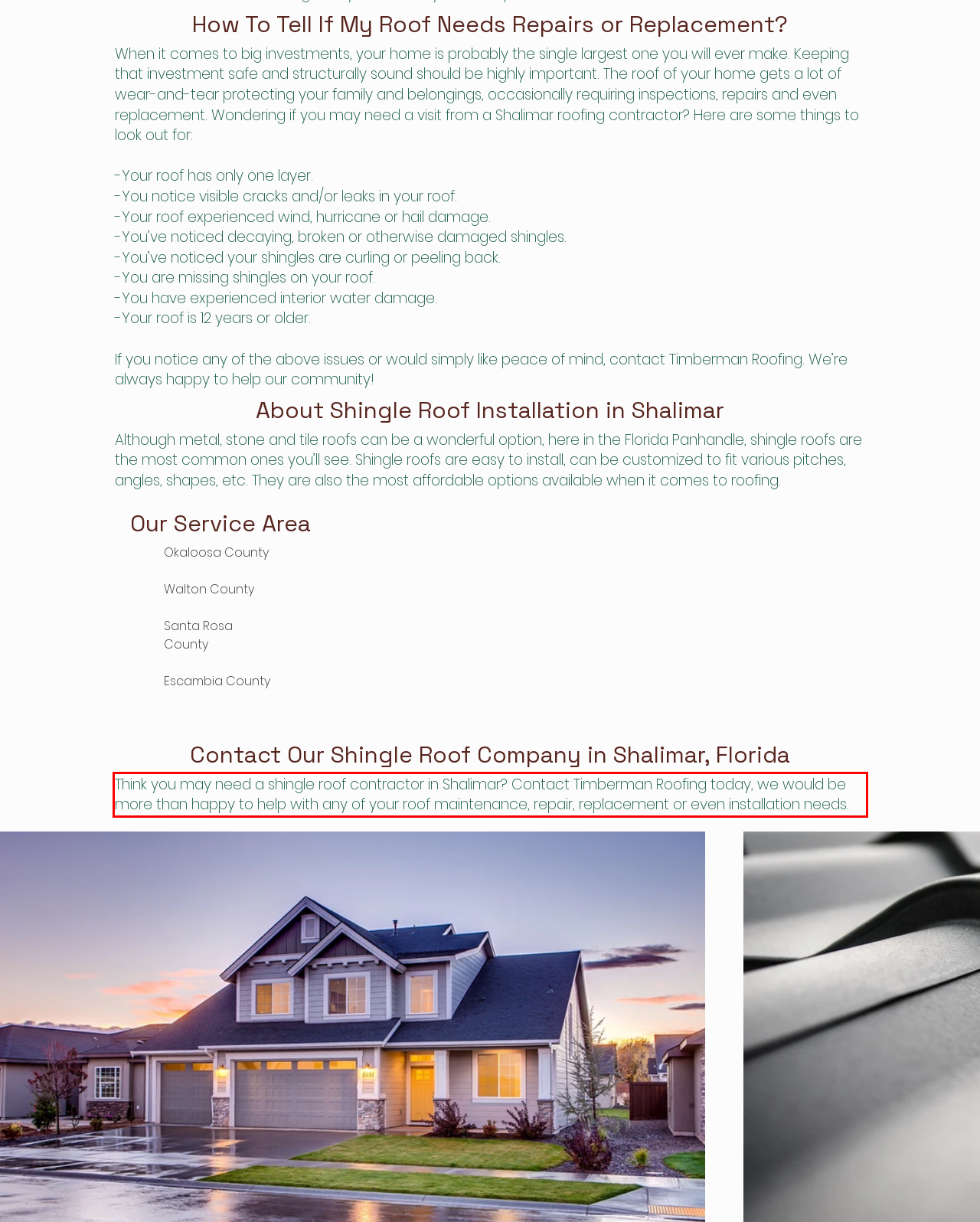Please analyze the screenshot of a webpage and extract the text content within the red bounding box using OCR.

Think you may need a shingle roof contractor in Shalimar? Contact Timberman Roofing today, we would be more than happy to help with any of your roof maintenance, repair, replacement or even installation needs.